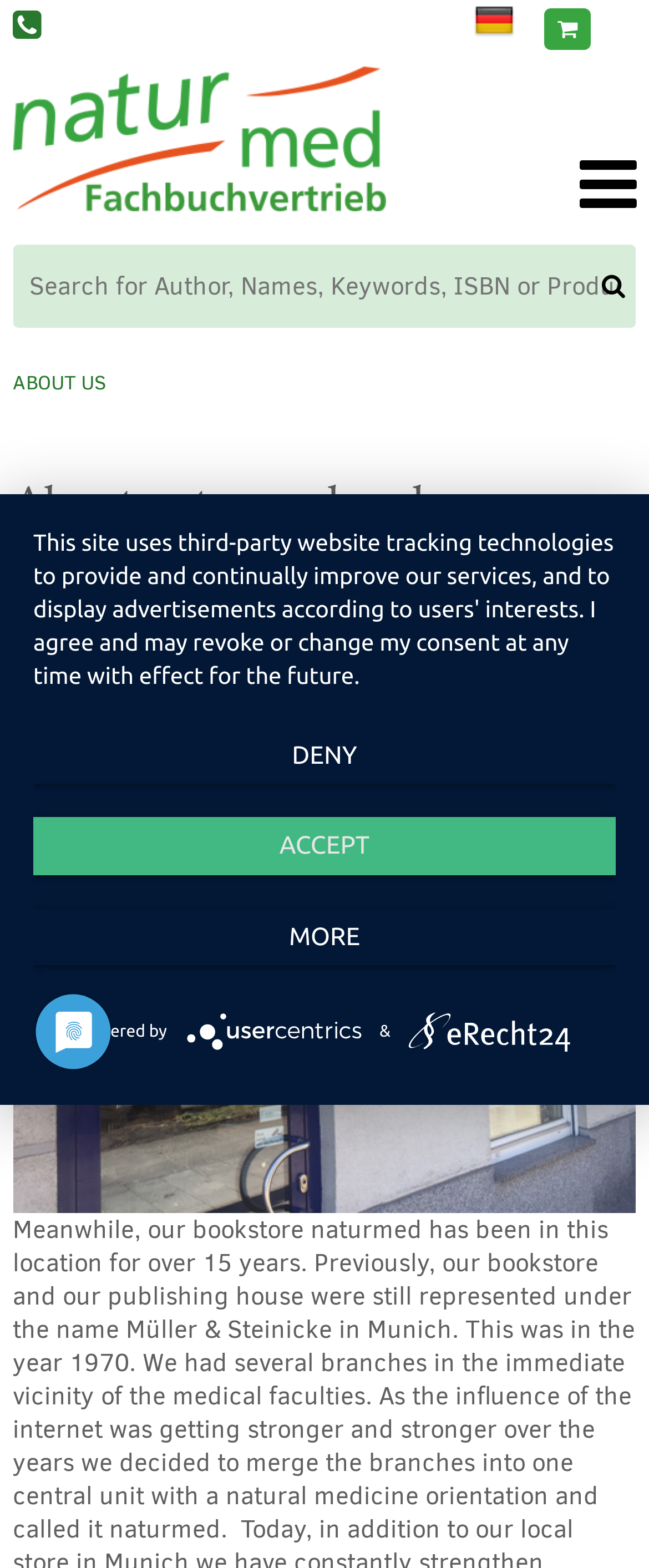Find the main header of the webpage and produce its text content.

About naturmed and our publishing firm Mueller & Steinicke